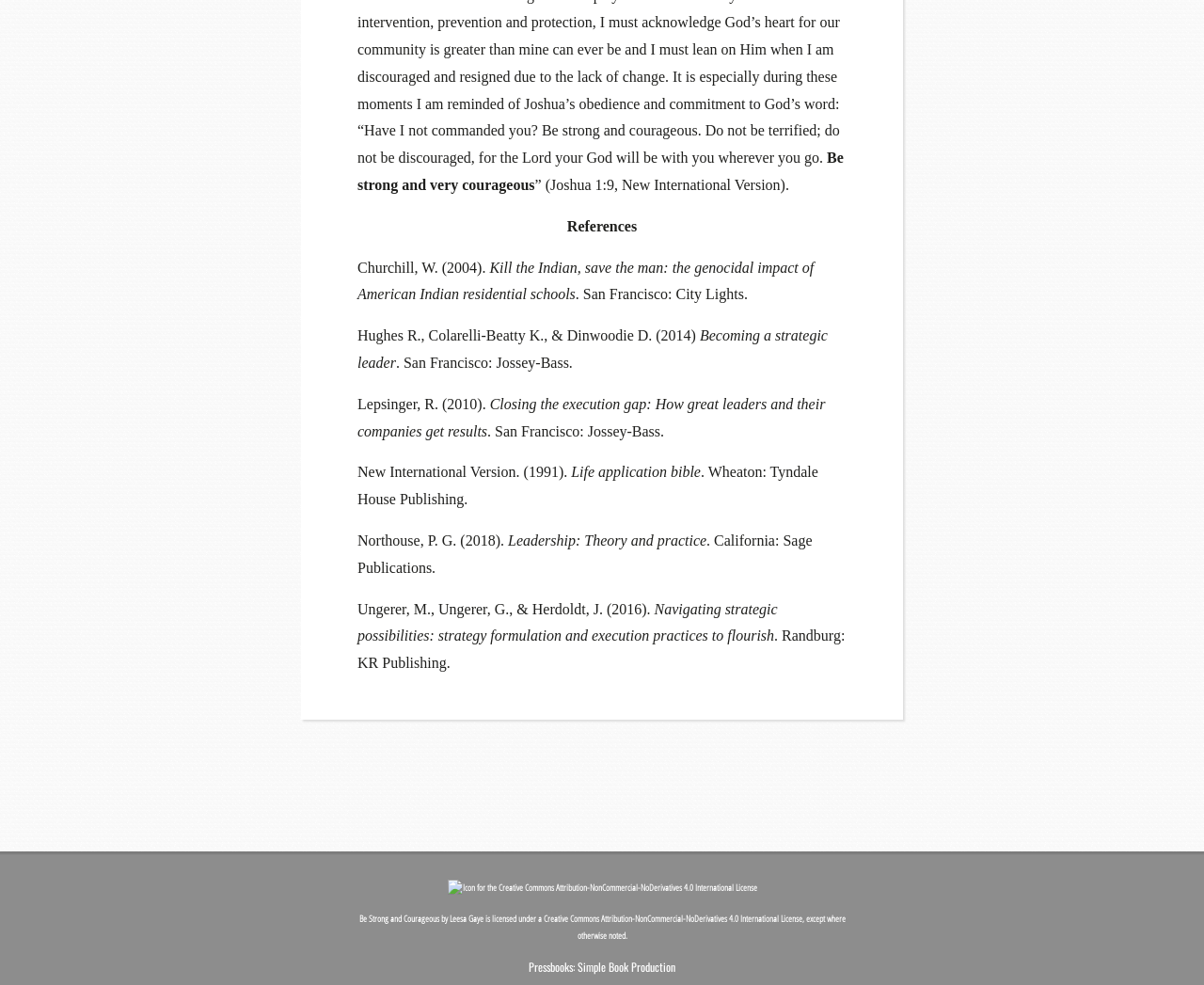Answer the following in one word or a short phrase: 
What is the quote at the top of the page?

Be strong and very courageous